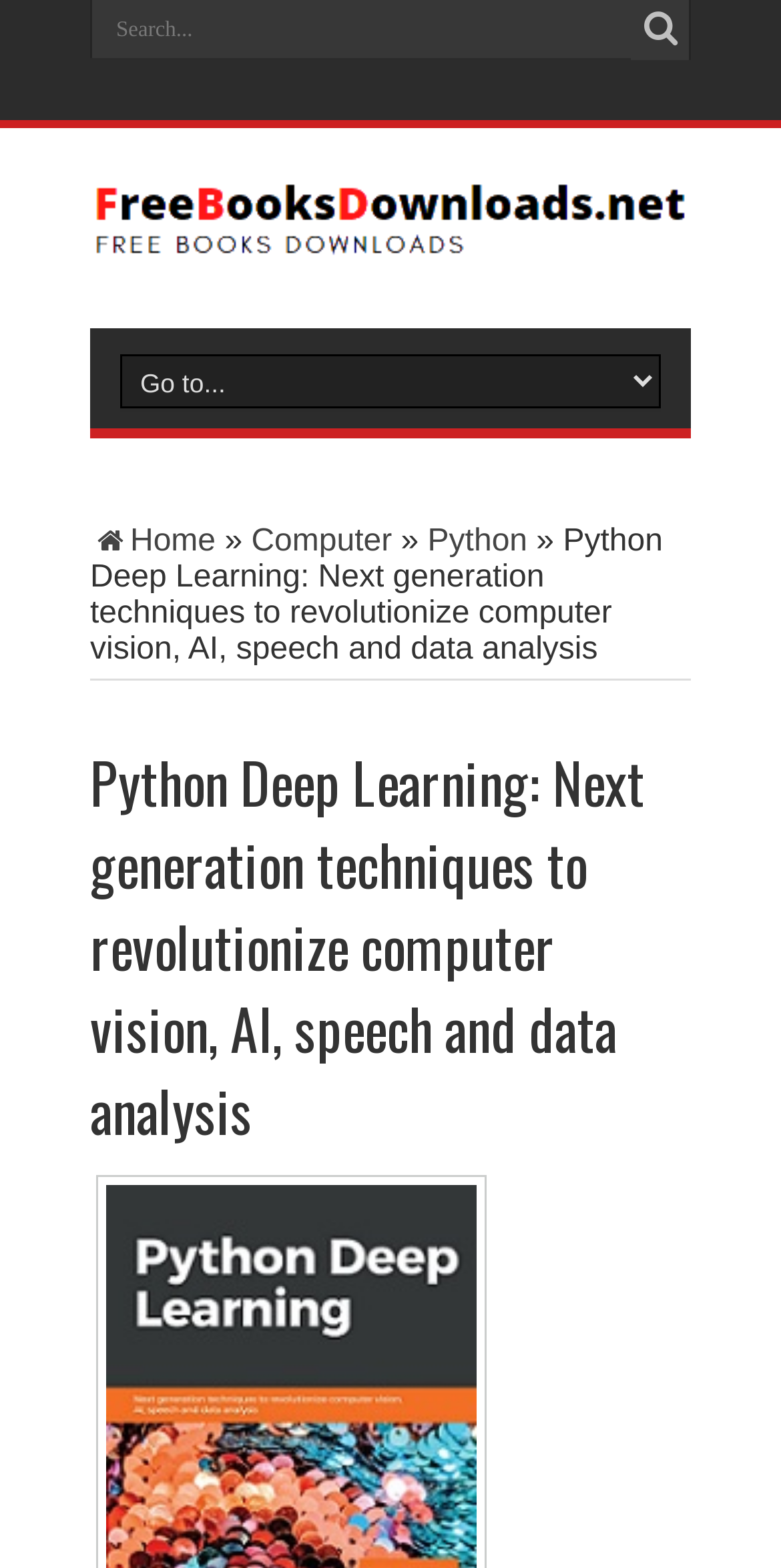Reply to the question with a single word or phrase:
How many main categories are available?

3